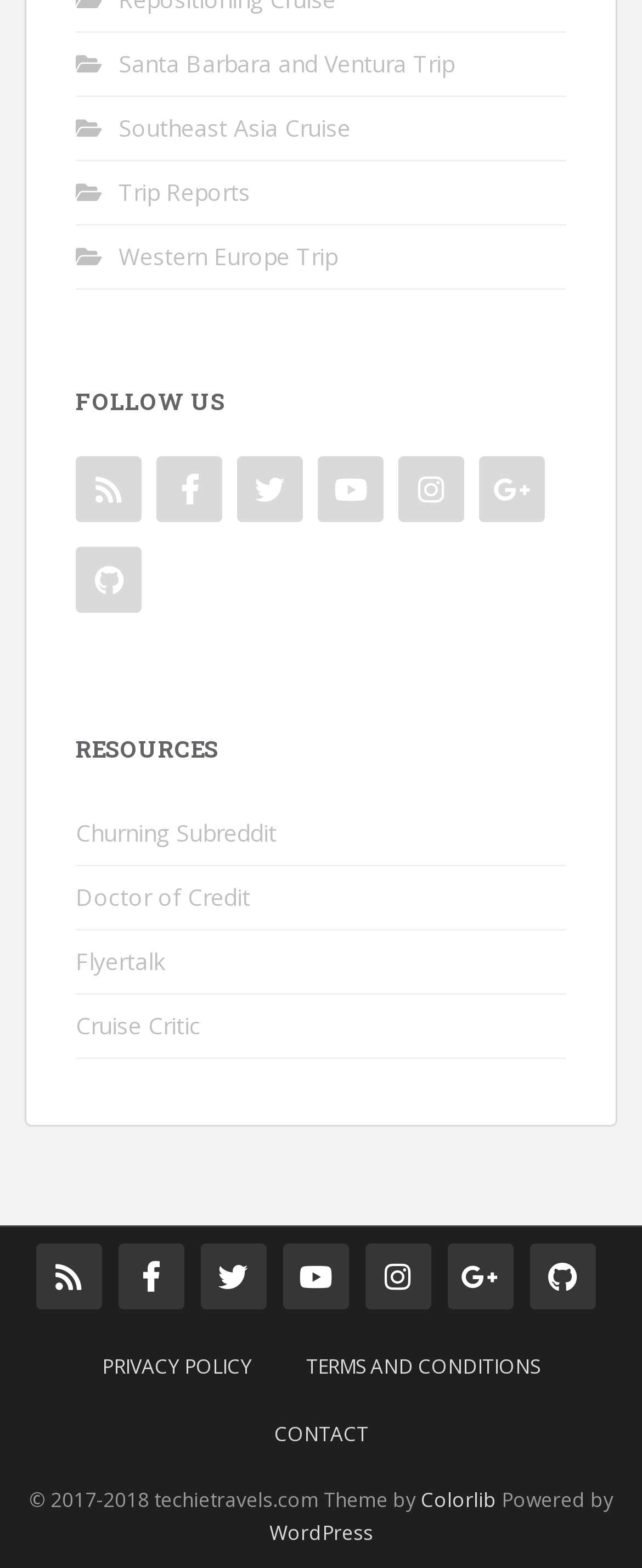What is the platform used to power the website?
Could you answer the question in a detailed manner, providing as much information as possible?

The footer of the webpage mentions that the website is 'Powered by WordPress', indicating that WordPress is the content management system used to power the website.